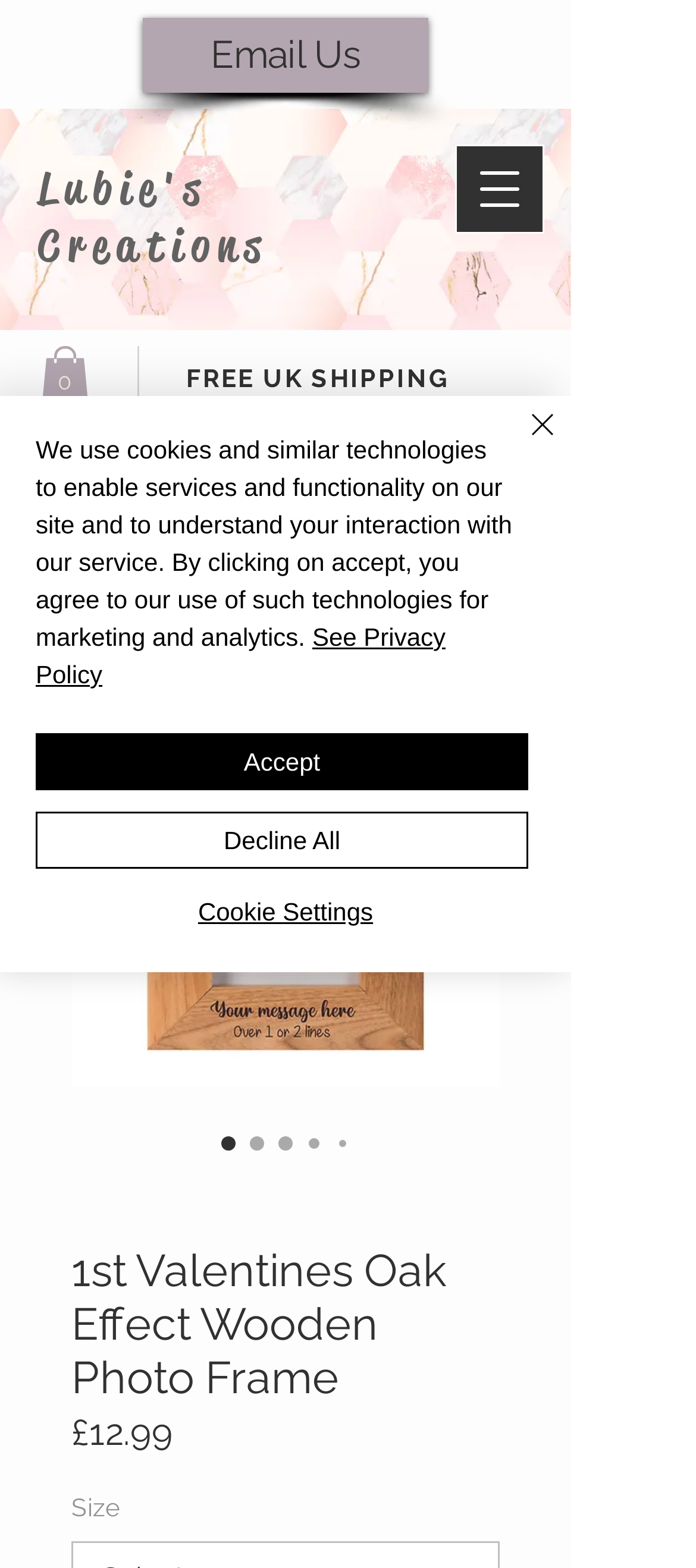What is the position of the 'Cart with 0 items' link?
Give a detailed explanation using the information visible in the image.

I determined the position of the 'Cart with 0 items' link by analyzing its bounding box coordinates [0.059, 0.221, 0.128, 0.257]. The y1 coordinate is relatively small, indicating that it is located at the top of the page, and the x1 coordinate is small as well, indicating that it is located on the left side of the page.